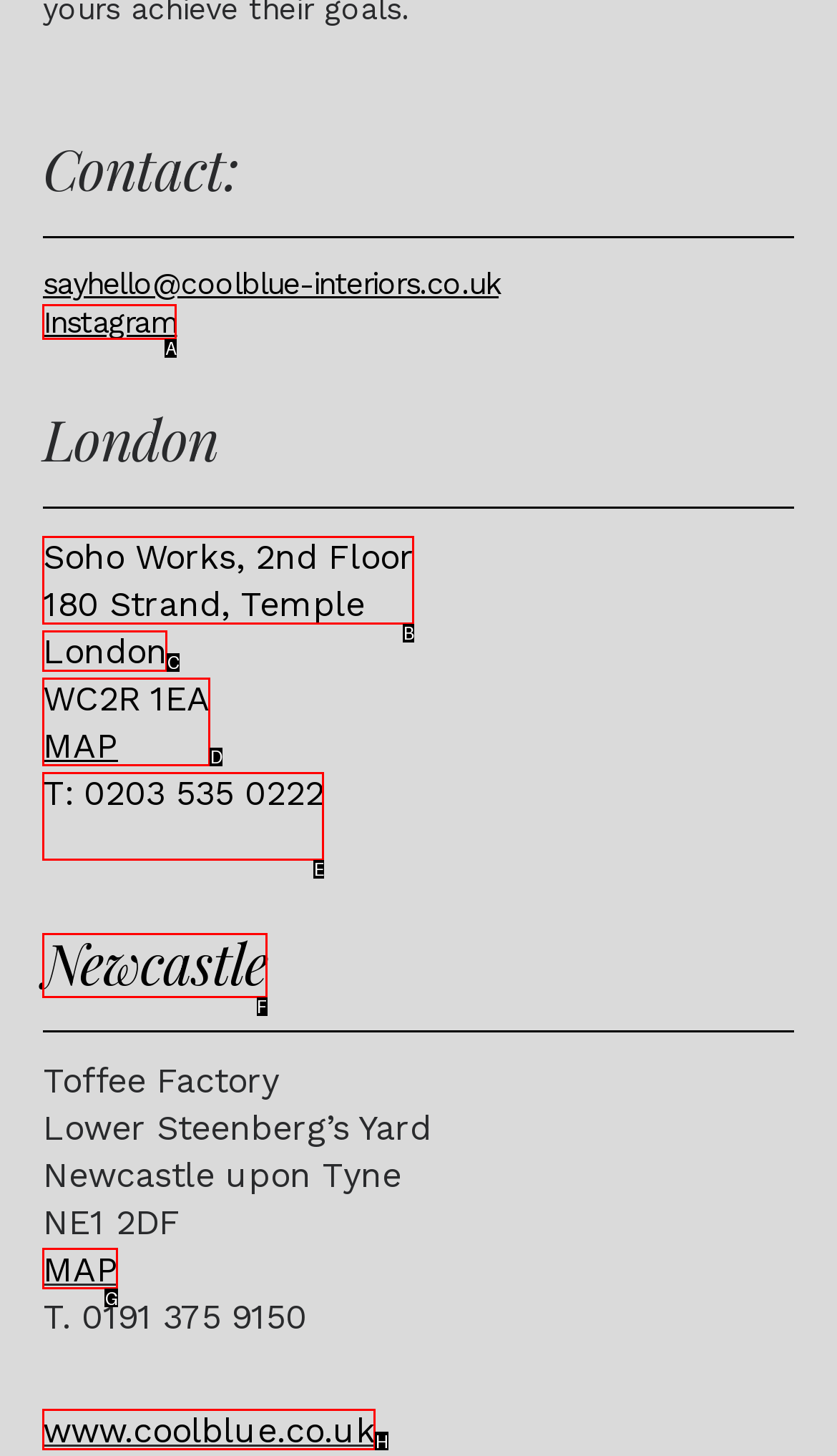Determine the appropriate lettered choice for the task: Visit Instagram. Reply with the correct letter.

A